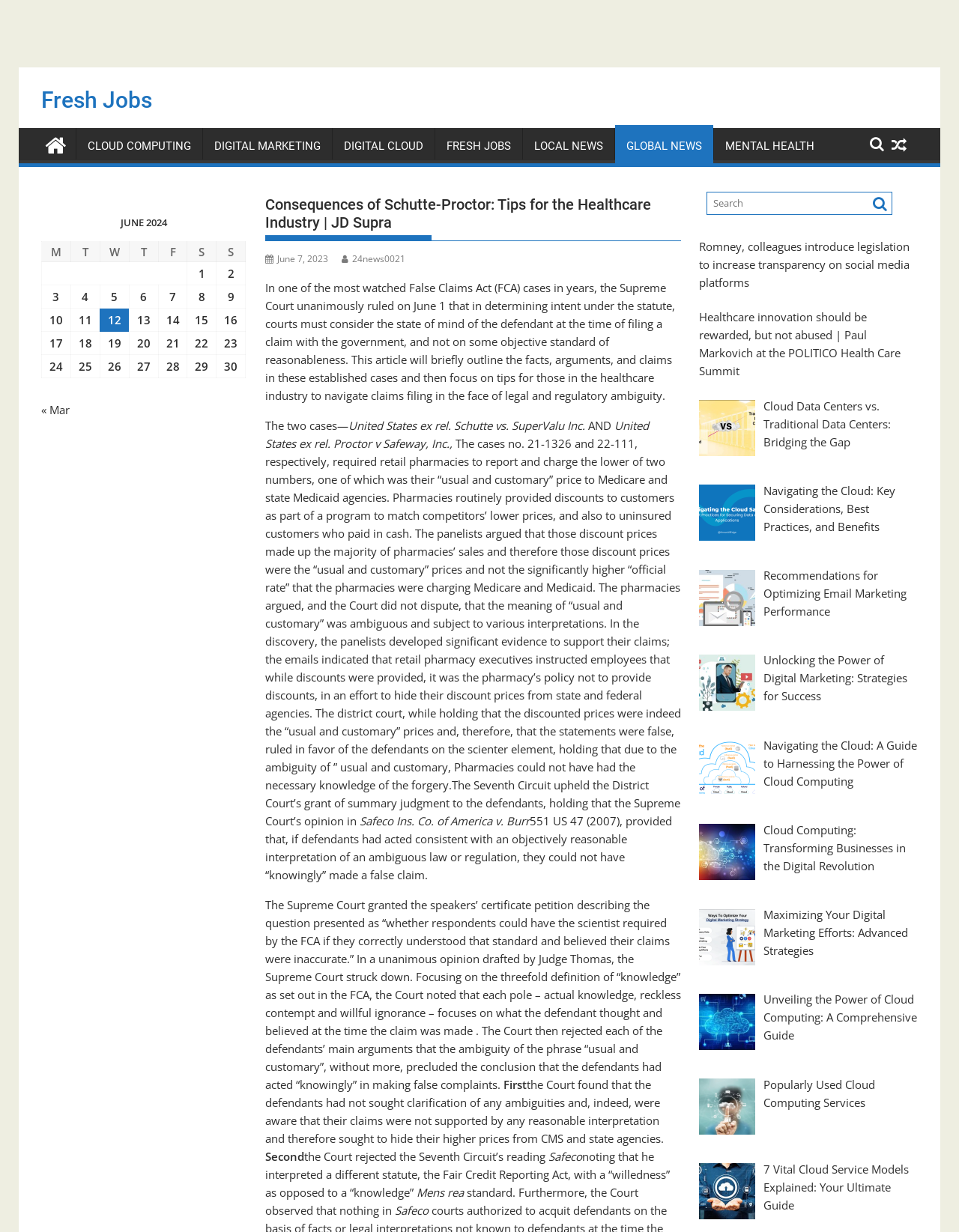Please pinpoint the bounding box coordinates for the region I should click to adhere to this instruction: "Click on the 'MENTAL HEALTH' link".

[0.745, 0.104, 0.861, 0.133]